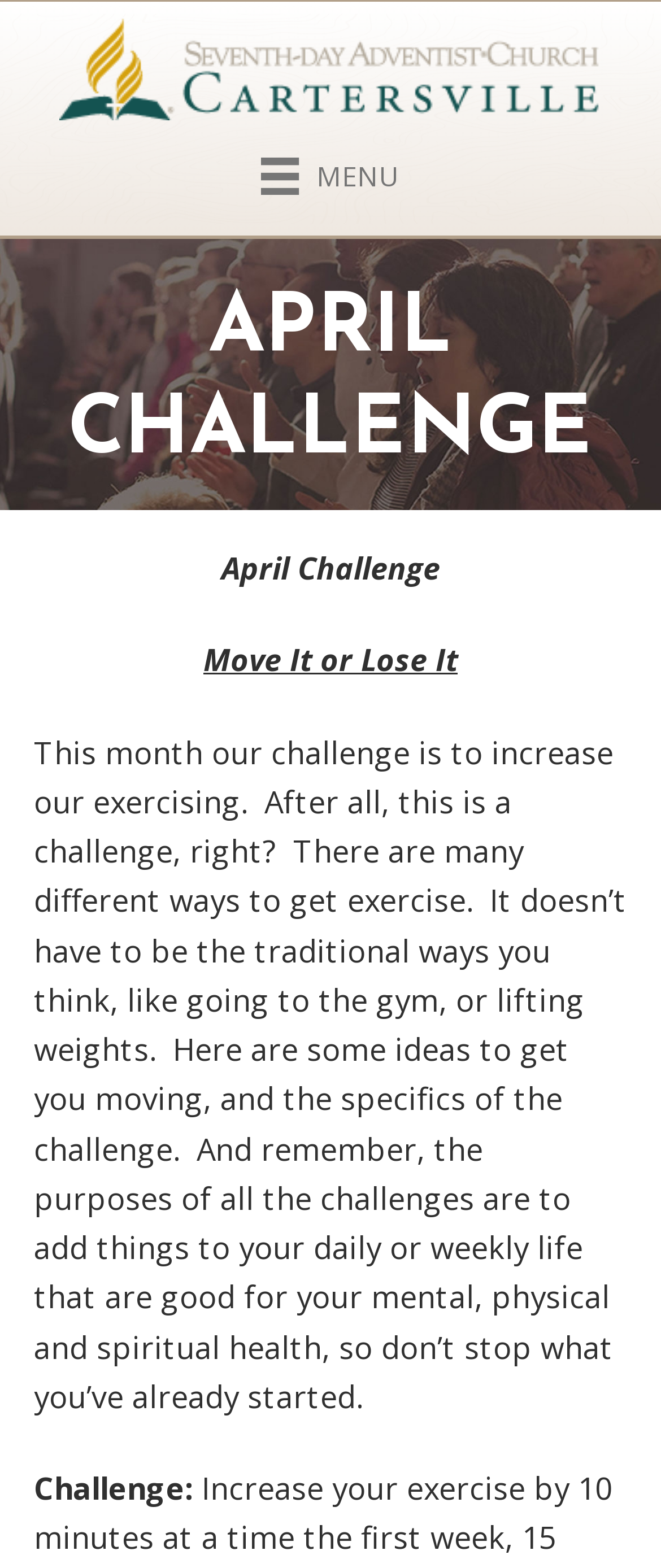Provide a single word or phrase to answer the given question: 
What is the purpose of the challenges?

Mental, physical, and spiritual health